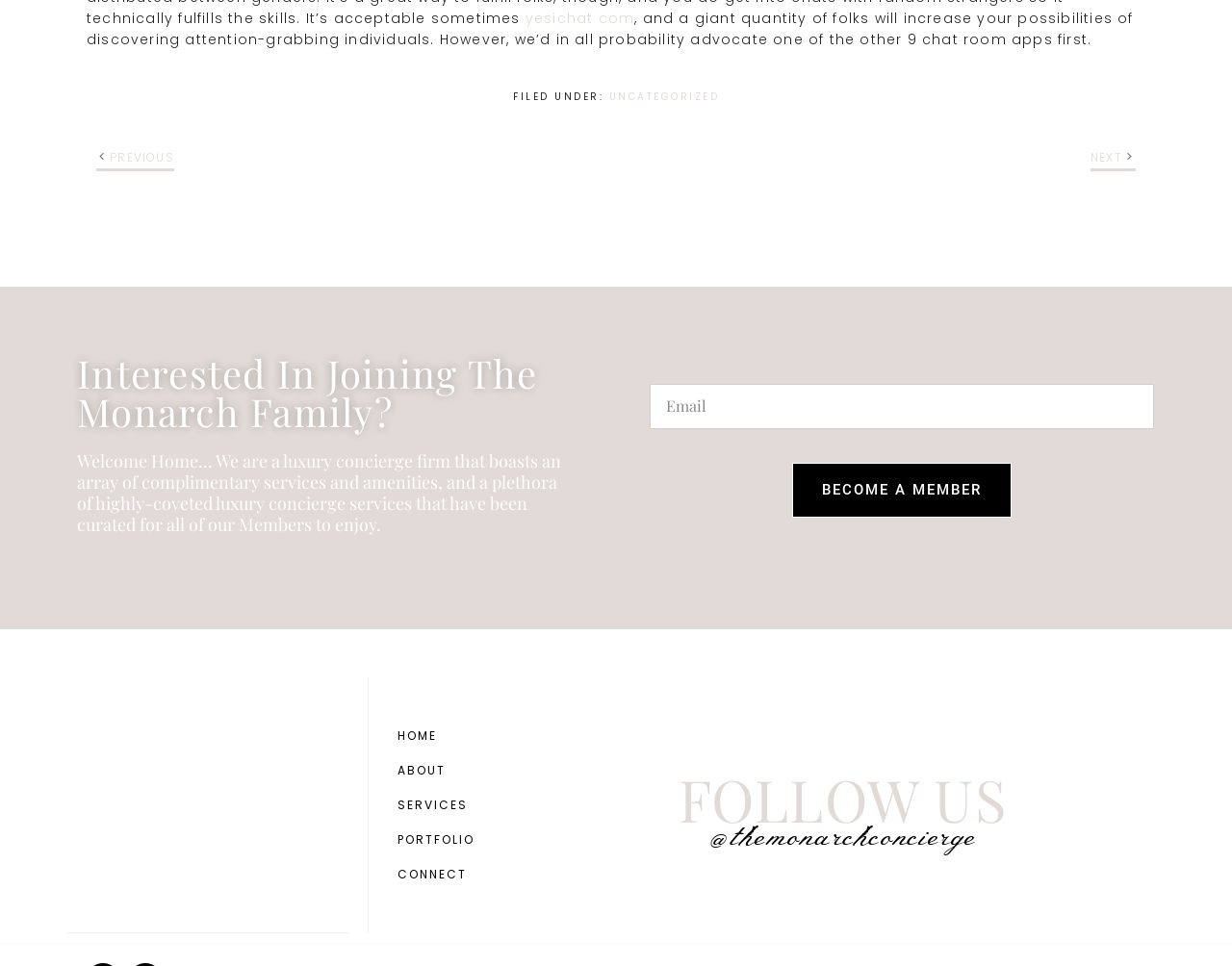Extract the bounding box coordinates of the UI element described: "parent_node: EMAIL name="form_fields[email]" placeholder="Email"". Provide the coordinates in the format [left, top, right, bottom] with values ranging from 0 to 1.

[0.527, 0.397, 0.937, 0.444]